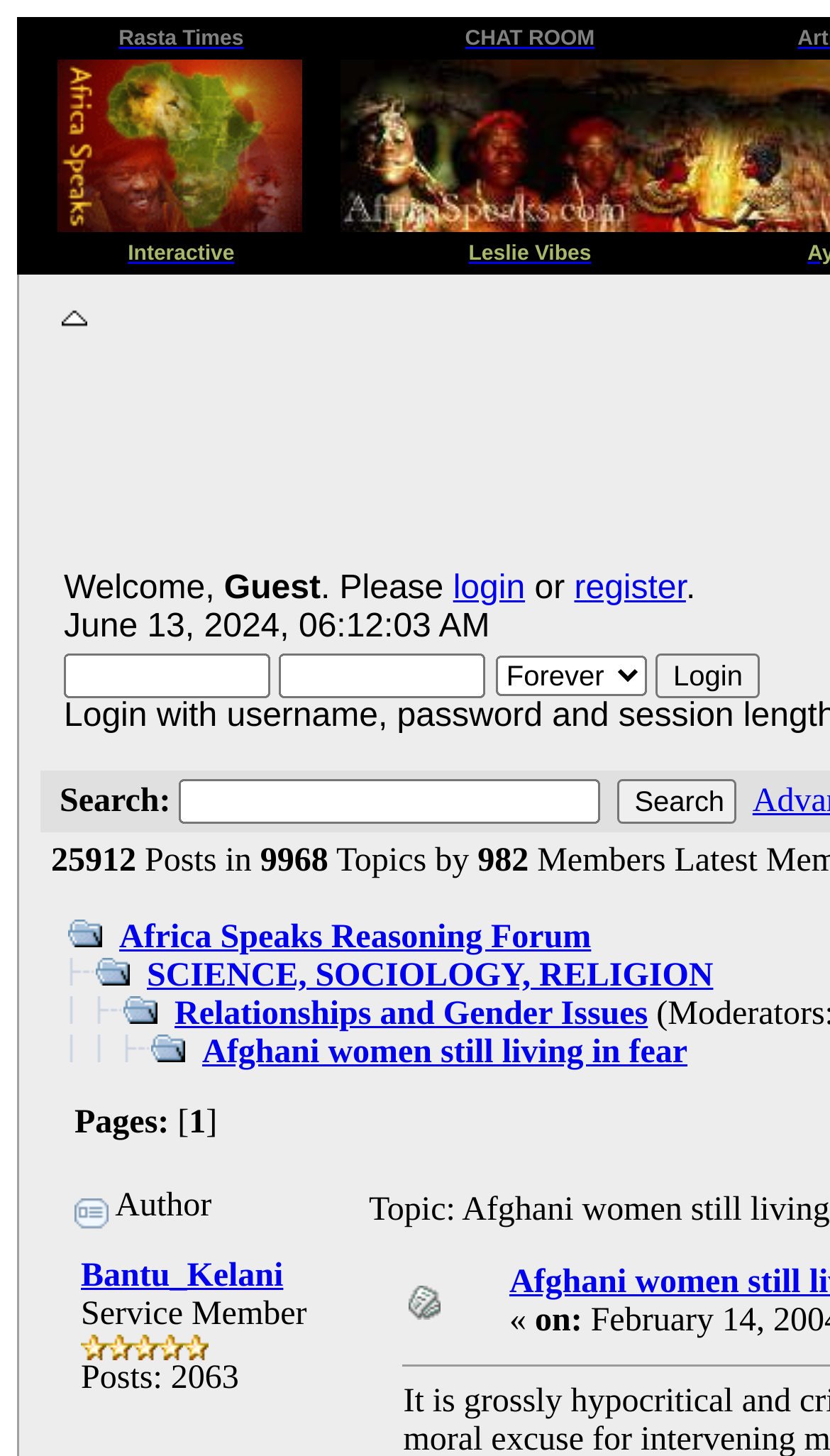How many links are in the top navigation bar?
Answer the question with just one word or phrase using the image.

5